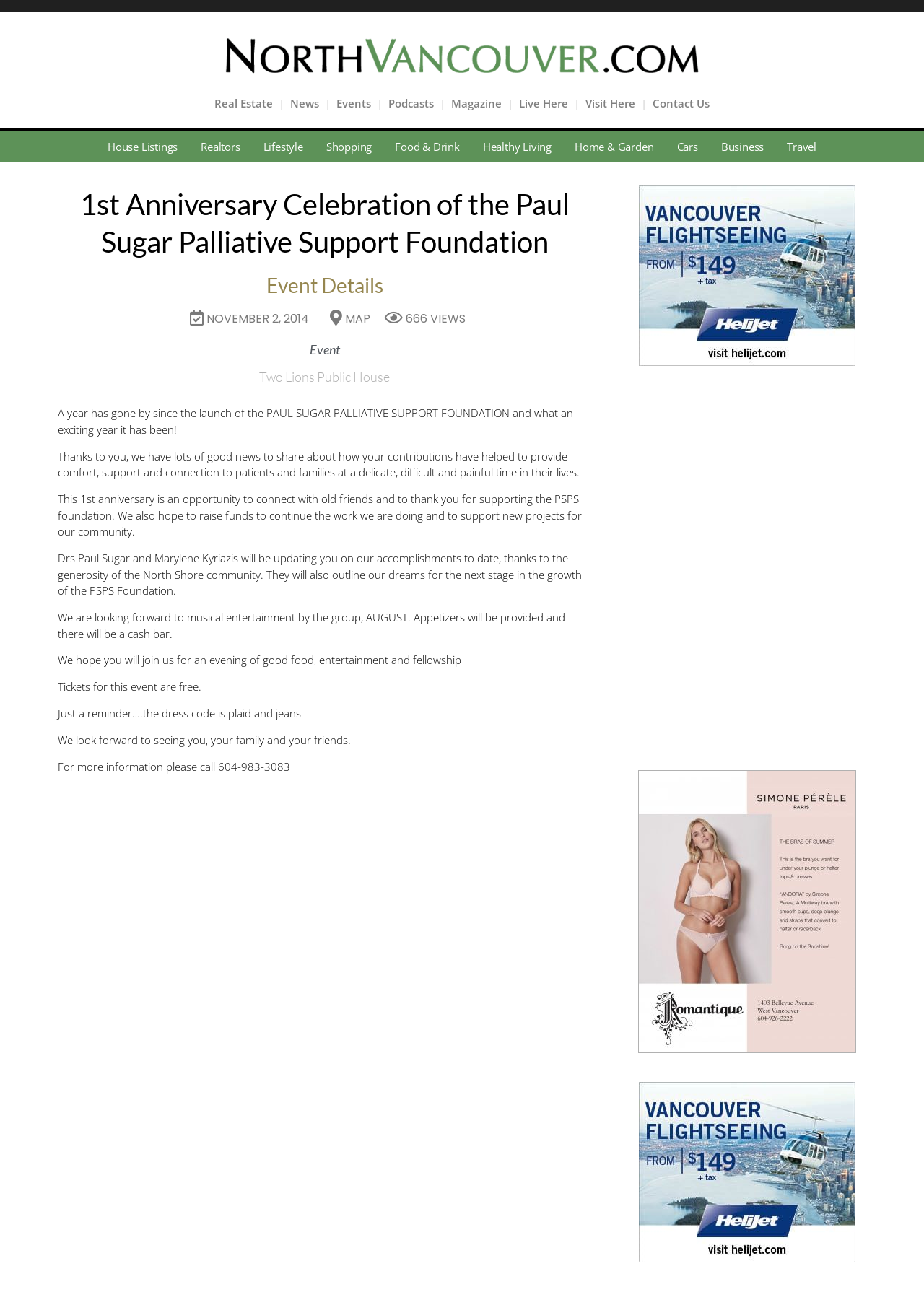Please answer the following query using a single word or phrase: 
What is the dress code for the event?

Plaid and jeans